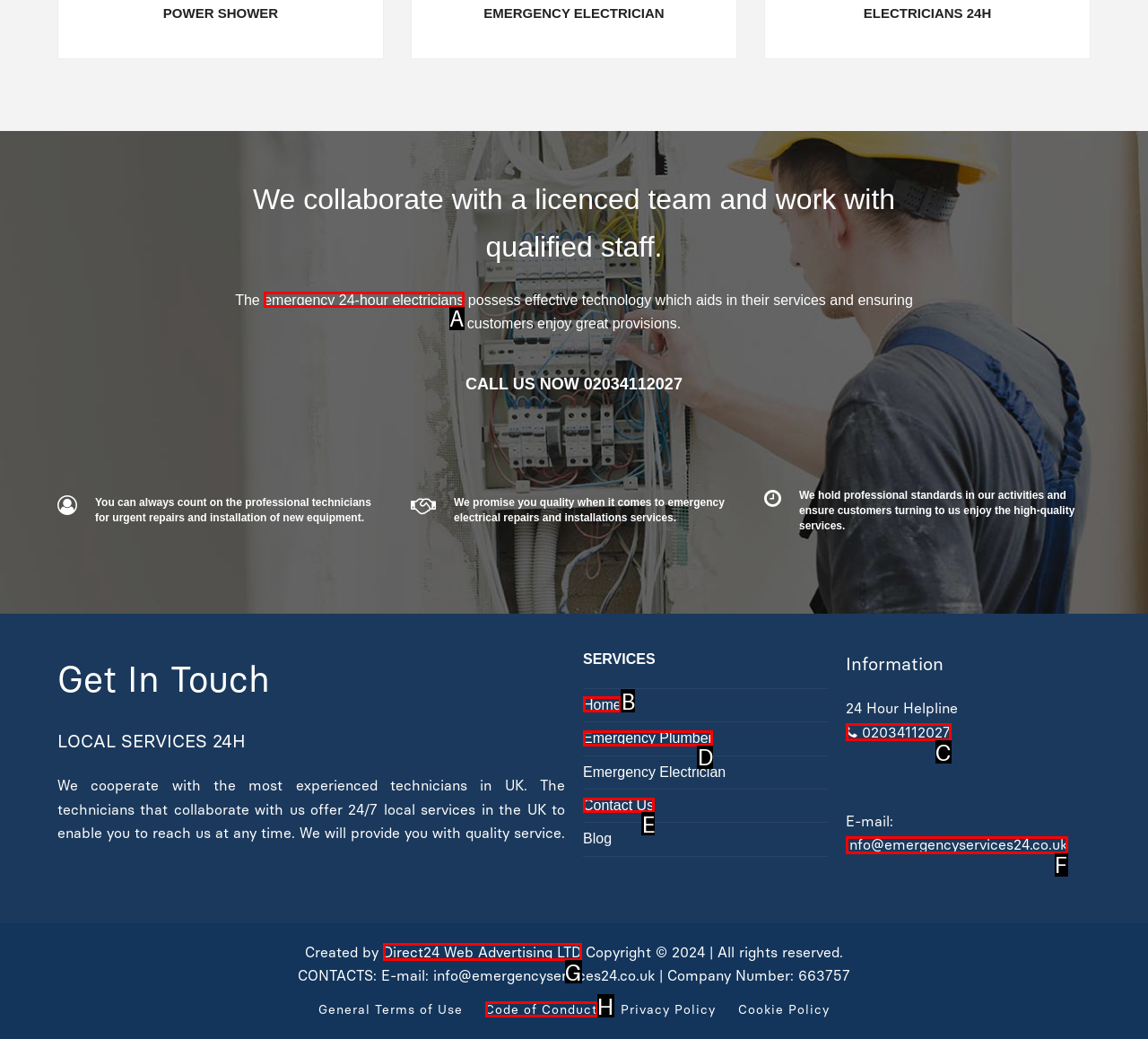Identify the HTML element that should be clicked to accomplish the task: Click on 'Contact Us'
Provide the option's letter from the given choices.

E